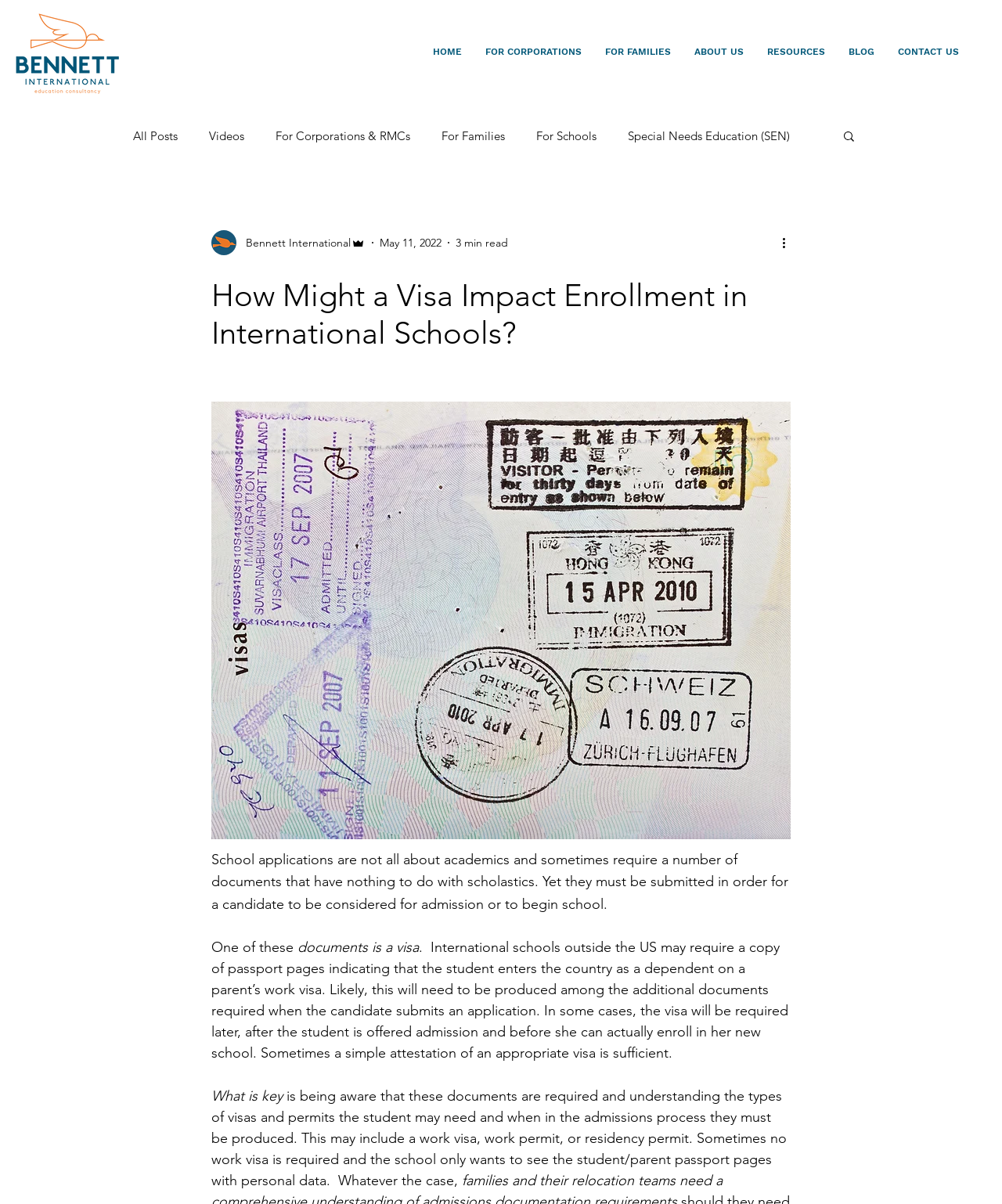Provide the bounding box coordinates of the area you need to click to execute the following instruction: "Click the FOR FAMILIES link".

[0.592, 0.021, 0.681, 0.065]